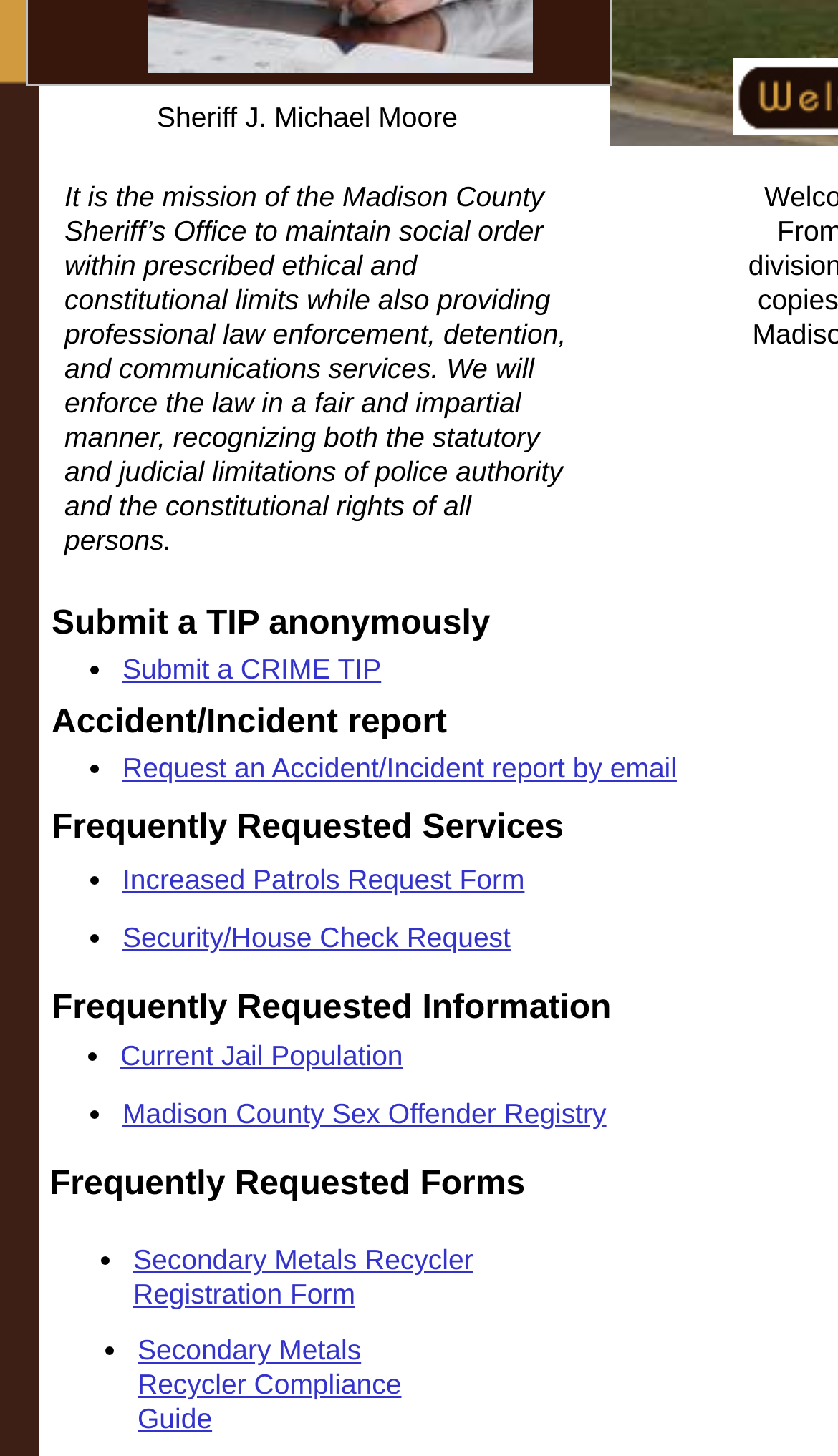Locate the bounding box coordinates of the UI element described by: "Security/House Check Request". Provide the coordinates as four float numbers between 0 and 1, formatted as [left, top, right, bottom].

[0.146, 0.633, 0.609, 0.655]